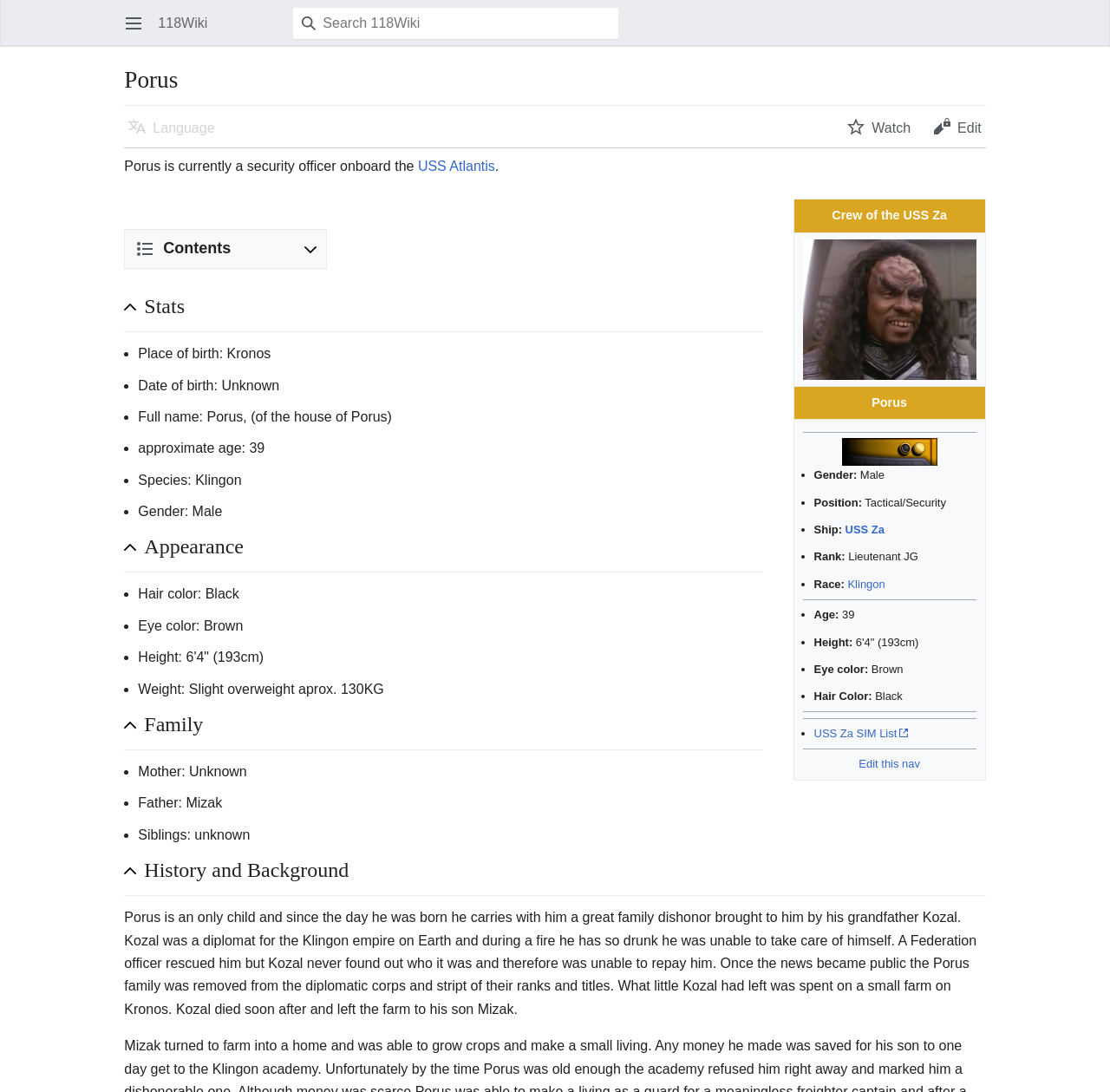Identify the bounding box coordinates of the area you need to click to perform the following instruction: "Search 118Wiki".

[0.264, 0.007, 0.557, 0.036]